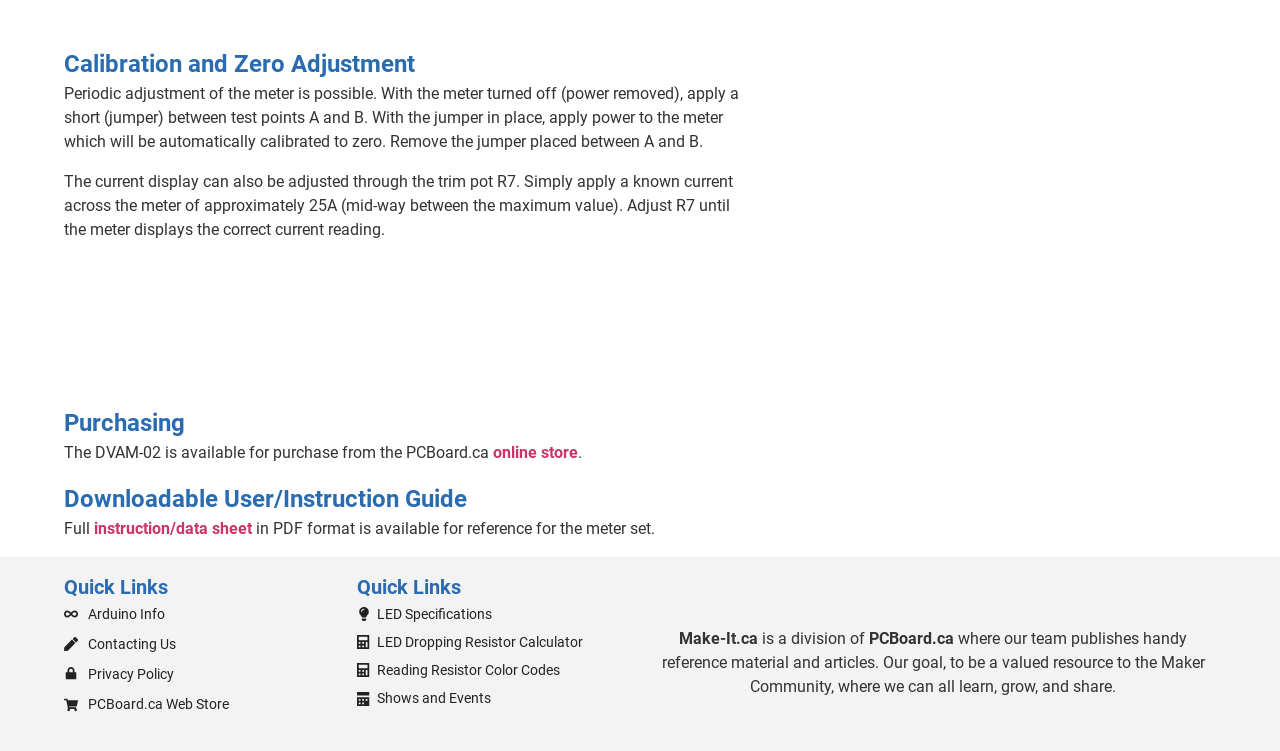Locate the bounding box coordinates of the UI element described by: "Arduino Info". The bounding box coordinates should consist of four float numbers between 0 and 1, i.e., [left, top, right, bottom].

[0.05, 0.801, 0.129, 0.834]